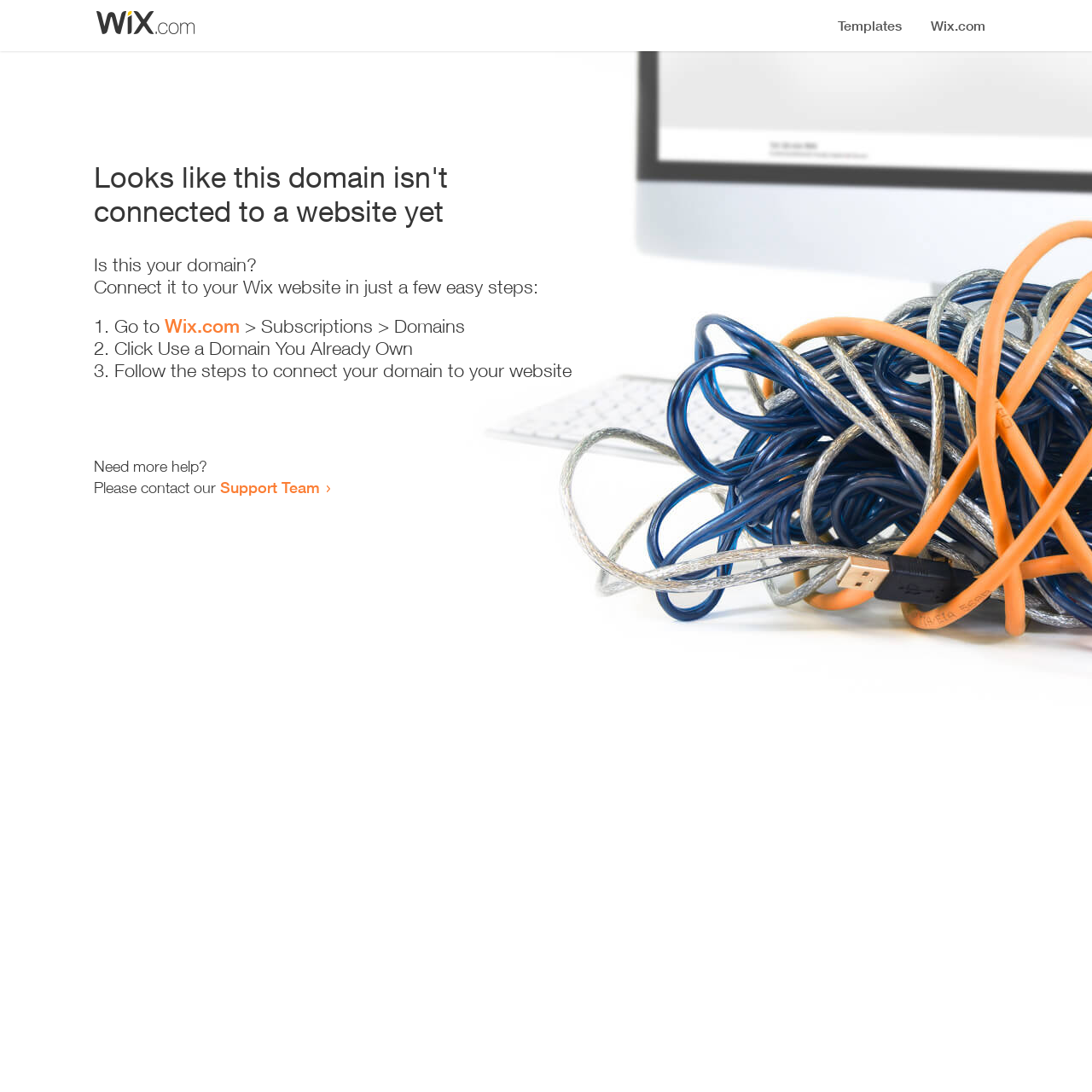Generate a comprehensive description of the webpage.

The webpage appears to be an error page, indicating that a domain is not connected to a website yet. At the top, there is a small image, followed by a heading that states the error message. Below the heading, there is a question "Is this your domain?" and a brief instruction on how to connect it to a Wix website in a few easy steps.

The instructions are presented in a numbered list, with three steps. The first step is to go to Wix.com, specifically to the Subscriptions > Domains section. The second step is to click "Use a Domain You Already Own", and the third step is to follow the instructions to connect the domain to the website. 

At the bottom of the page, there is a message asking if the user needs more help, and providing a link to contact the Support Team. Overall, the page is simple and straightforward, guiding the user to resolve the domain connection issue.